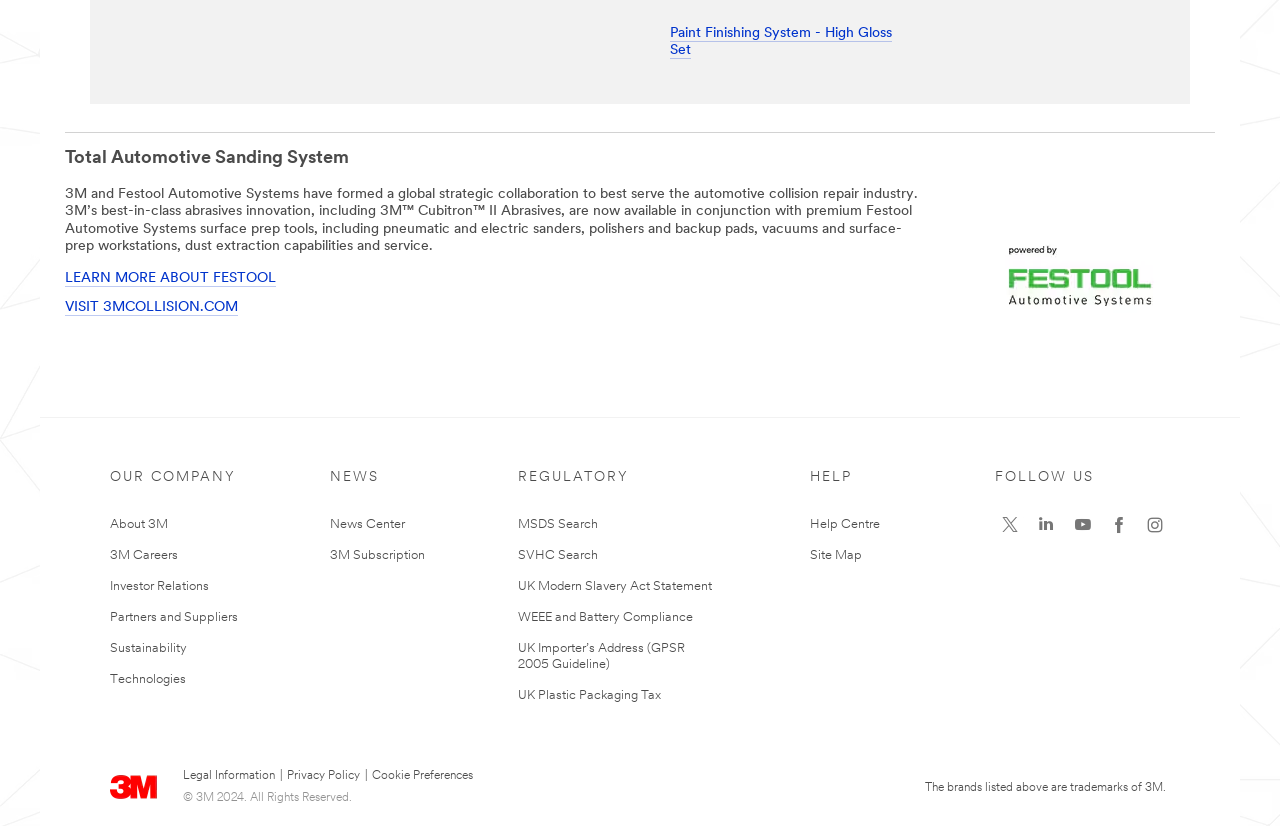What is the name of the collaboration between 3M and Festool?
Please elaborate on the answer to the question with detailed information.

The webpage mentions a global strategic collaboration between 3M and Festool Automotive Systems to best serve the automotive collision repair industry. The name of this collaboration is mentioned as 'Total Automotive Sanding System' in the heading.